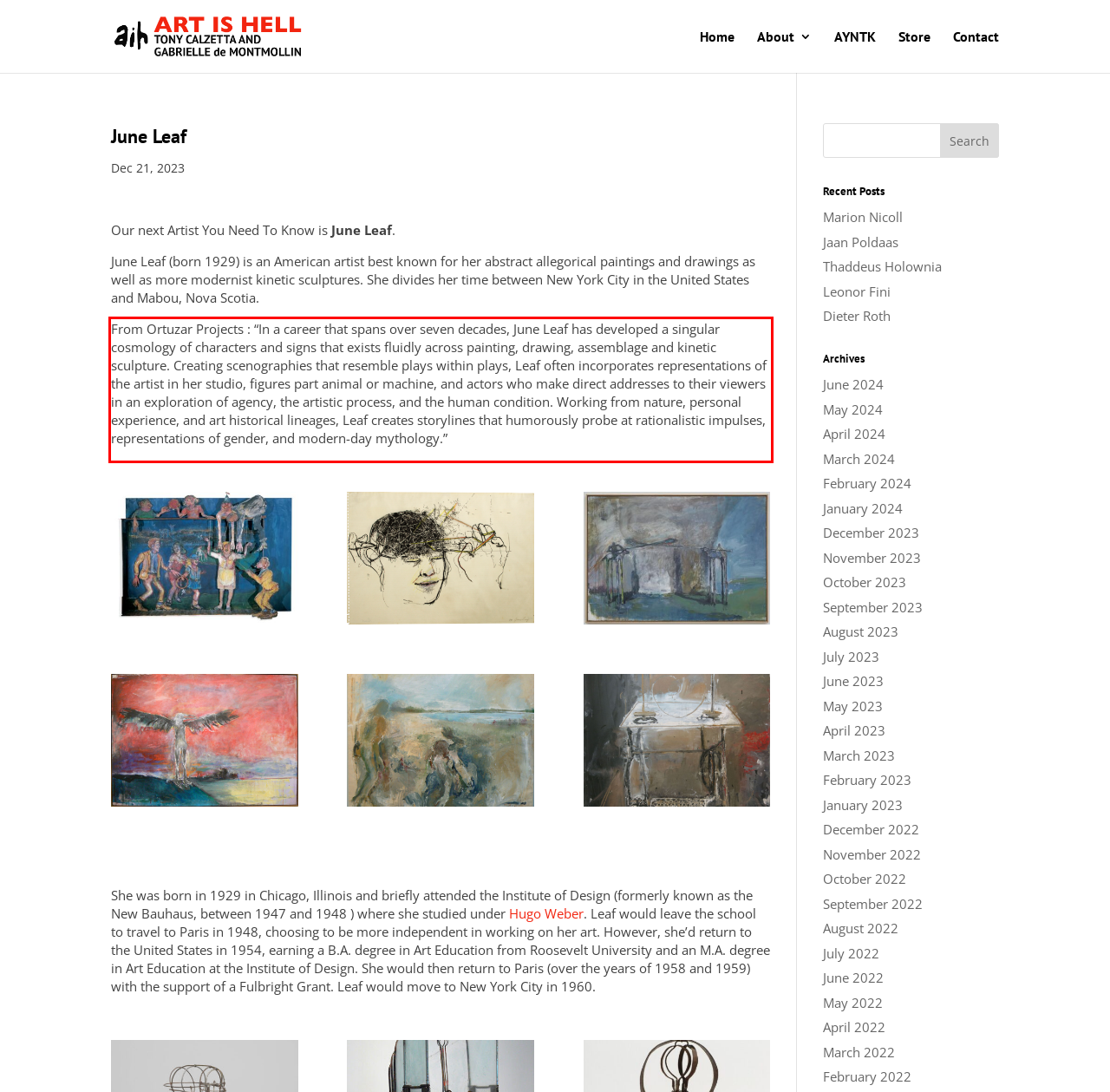From the given screenshot of a webpage, identify the red bounding box and extract the text content within it.

From Ortuzar Projects : “In a career that spans over seven decades, June Leaf has developed a singular cosmology of characters and signs that exists fluidly across painting, drawing, assemblage and kinetic sculpture. Creating scenographies that resemble plays within plays, Leaf often incorporates representations of the artist in her studio, figures part animal or machine, and actors who make direct addresses to their viewers in an exploration of agency, the artistic process, and the human condition. Working from nature, personal experience, and art historical lineages, Leaf creates storylines that humorously probe at rationalistic impulses, representations of gender, and modern-day mythology.”